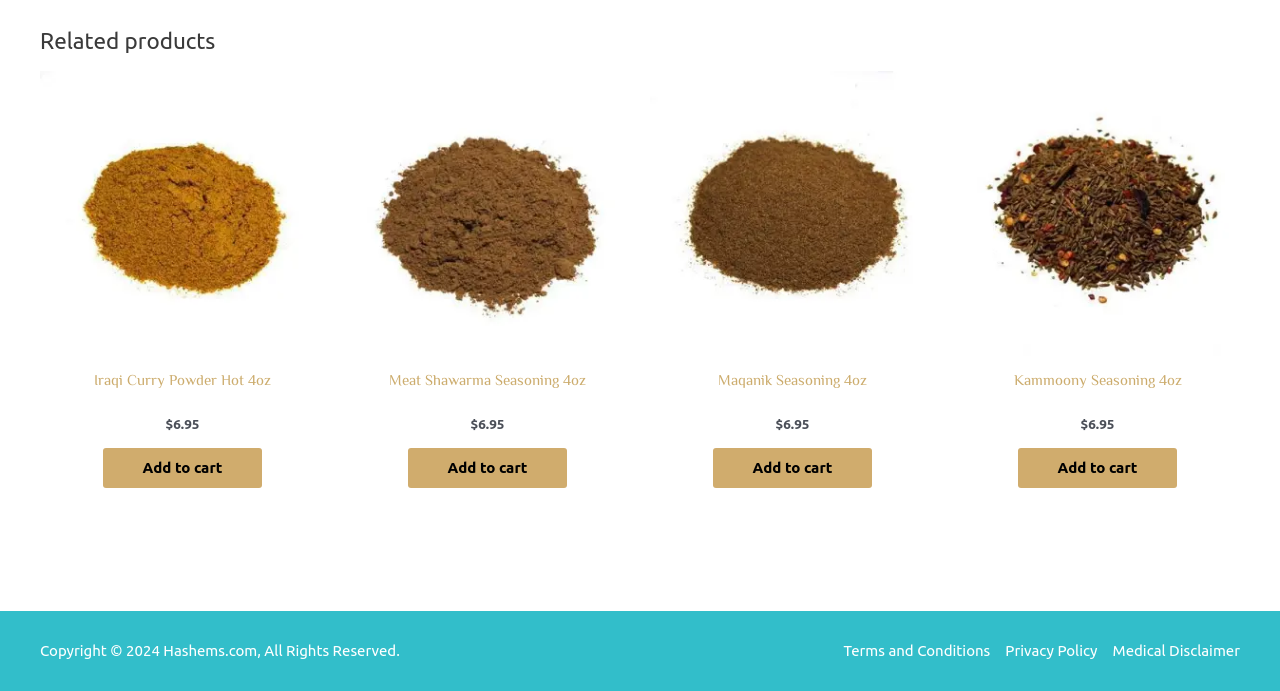What is the function of the 'Add to cart' button?
Look at the image and respond with a one-word or short phrase answer.

Adds product to cart